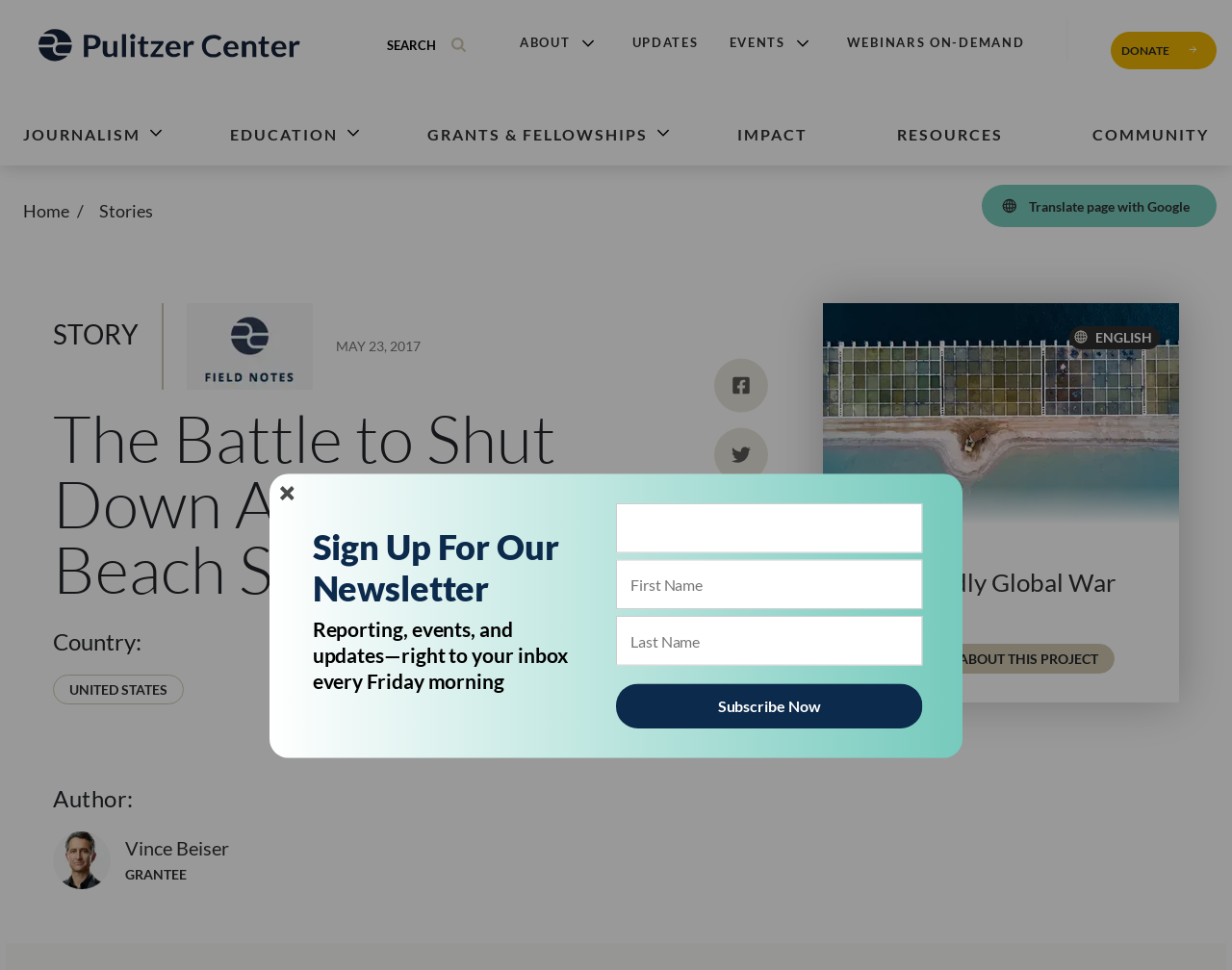Kindly determine the bounding box coordinates for the area that needs to be clicked to execute this instruction: "Click on the 'SEARCH' link".

[0.288, 0.028, 0.381, 0.069]